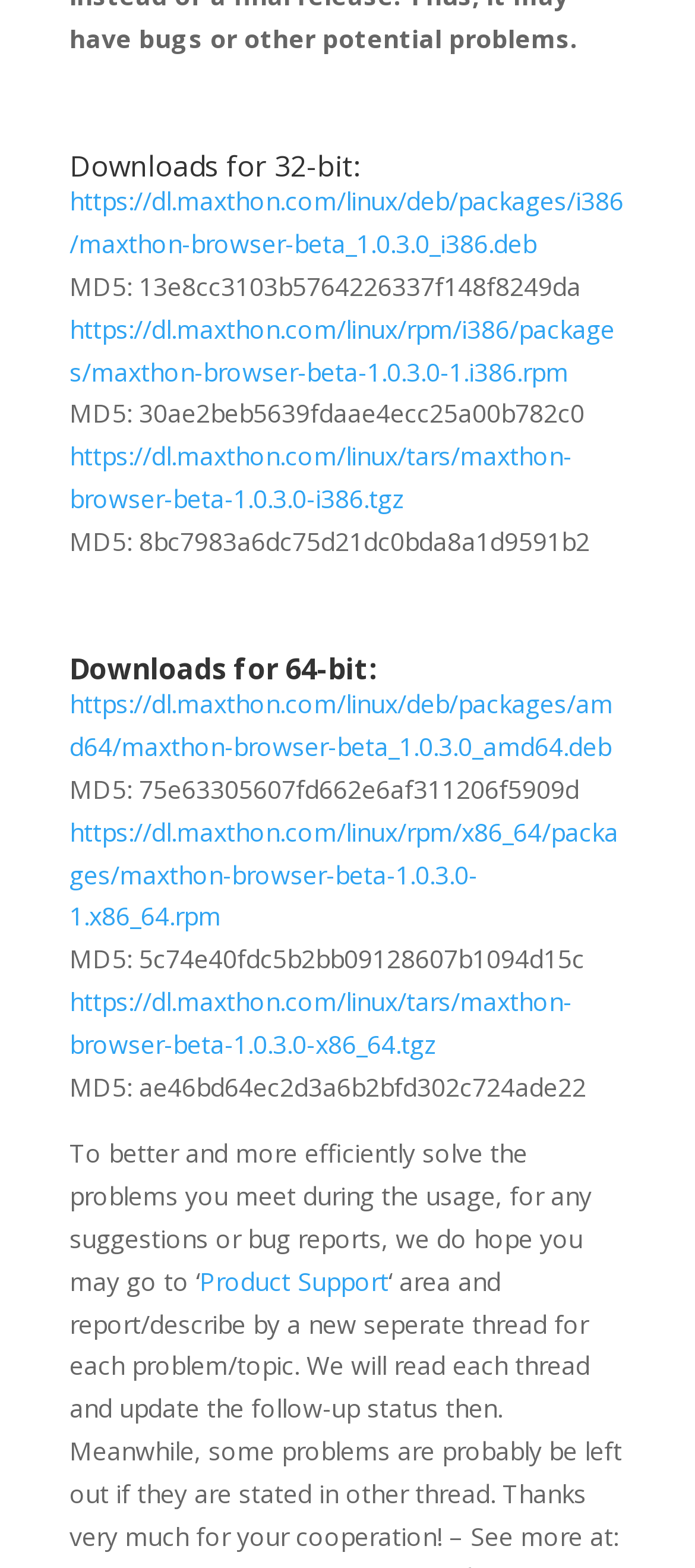What are the two architectures supported by the software?
Using the information from the image, provide a comprehensive answer to the question.

The webpage provides separate sections for 'Downloads for 32-bit:' and 'Downloads for 64-bit:', indicating that the maxthon-browser-beta software is available for both 32-bit and 64-bit architectures.